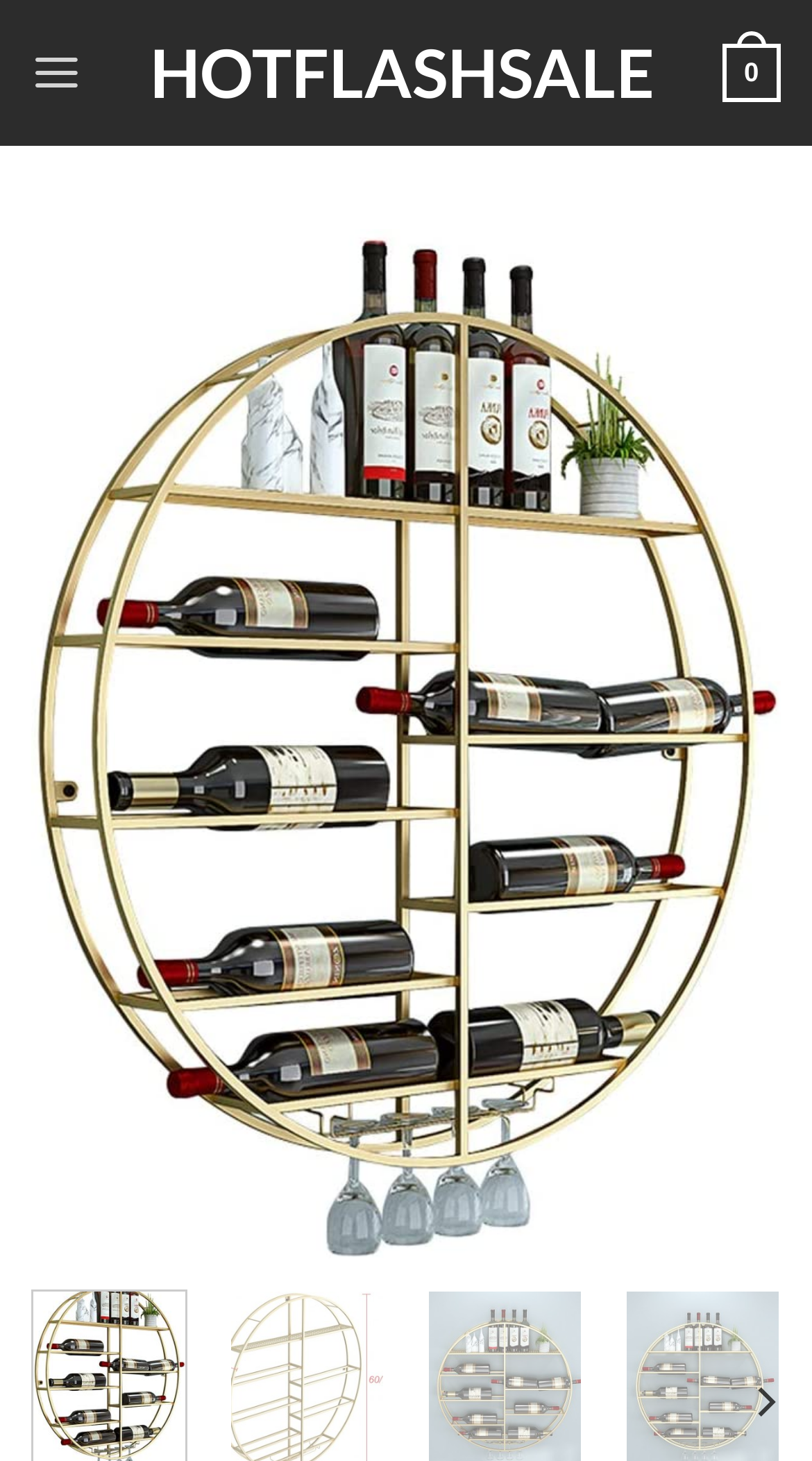What is the diameter of the wine rack?
Using the visual information, respond with a single word or phrase.

60cm